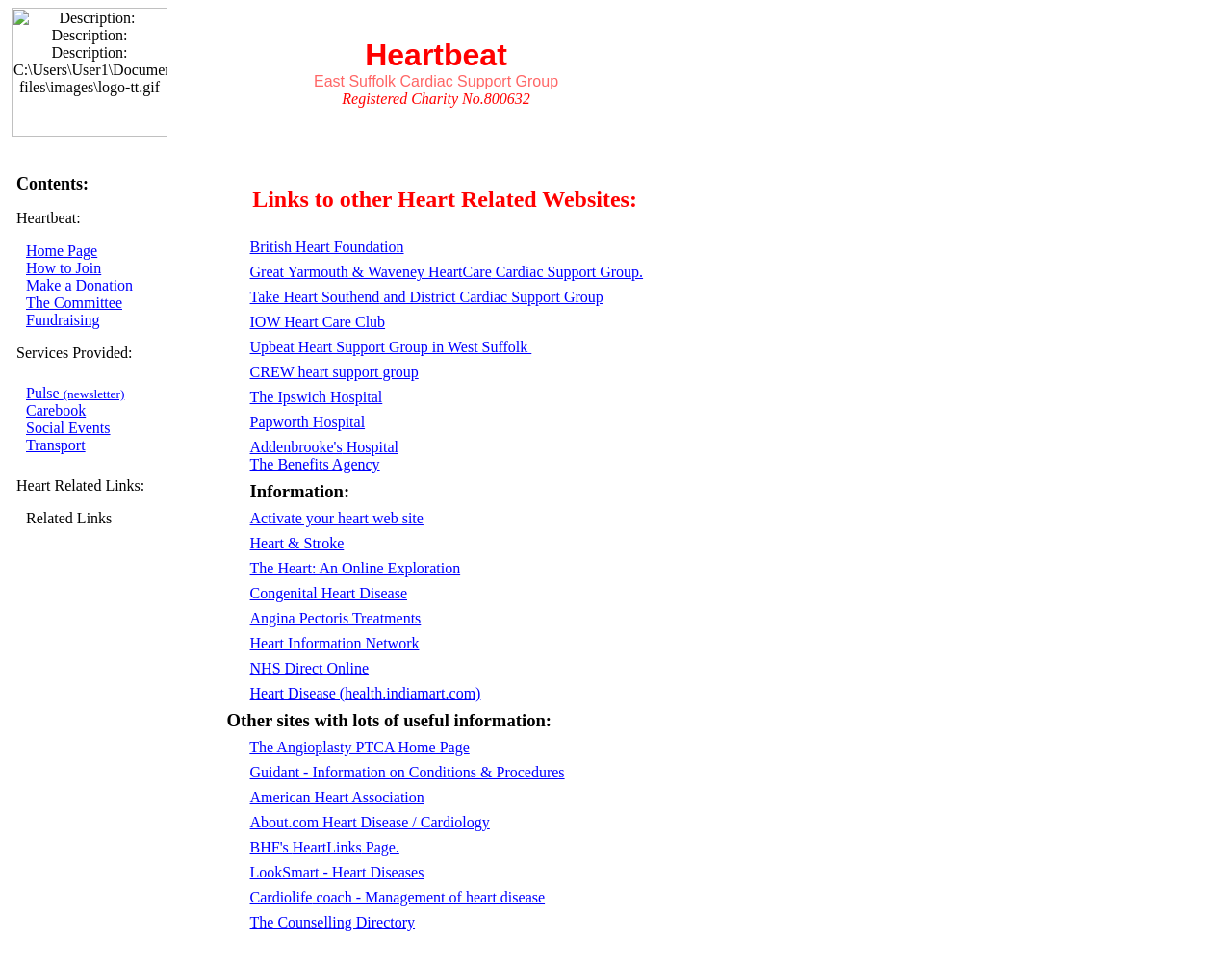Determine the bounding box of the UI component based on this description: "Social Events". The bounding box coordinates should be four float values between 0 and 1, i.e., [left, top, right, bottom].

[0.021, 0.434, 0.089, 0.451]